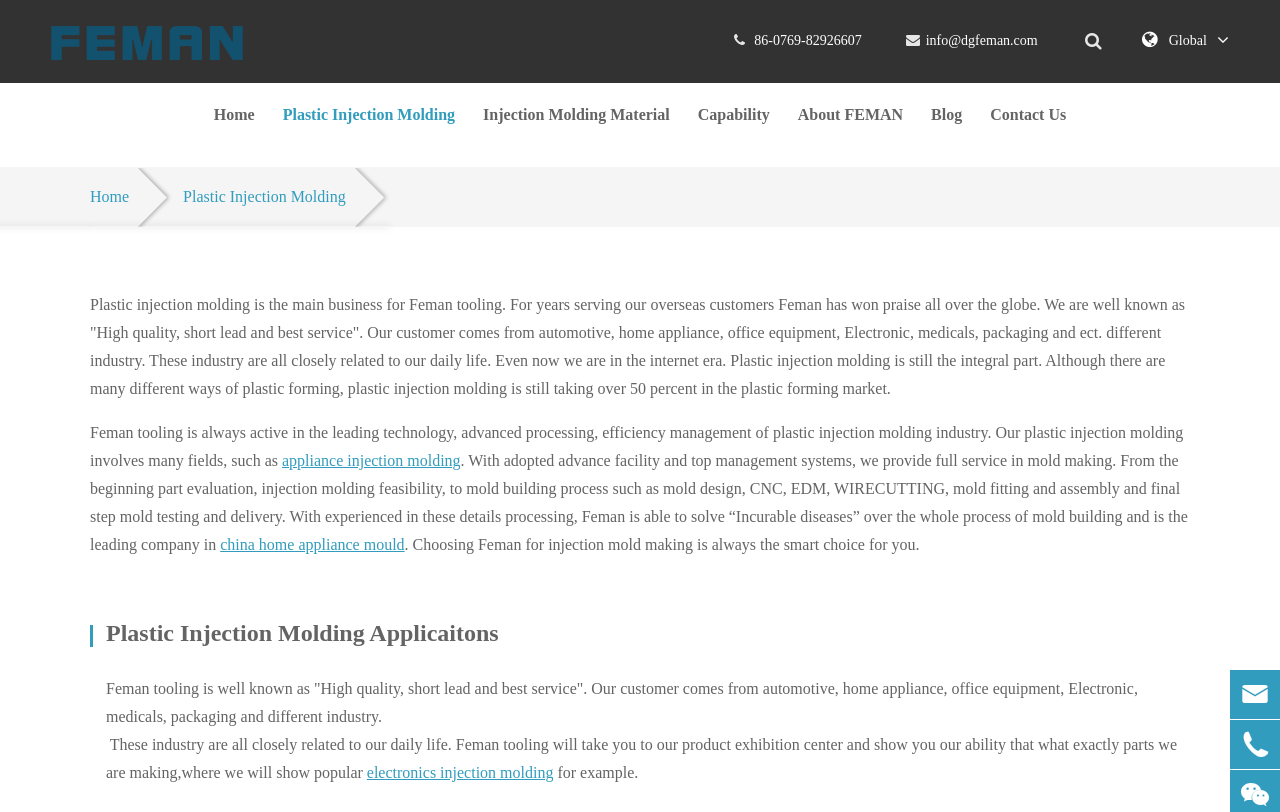Provide the bounding box coordinates of the HTML element described by the text: "china home appliance mould".

[0.172, 0.66, 0.316, 0.681]